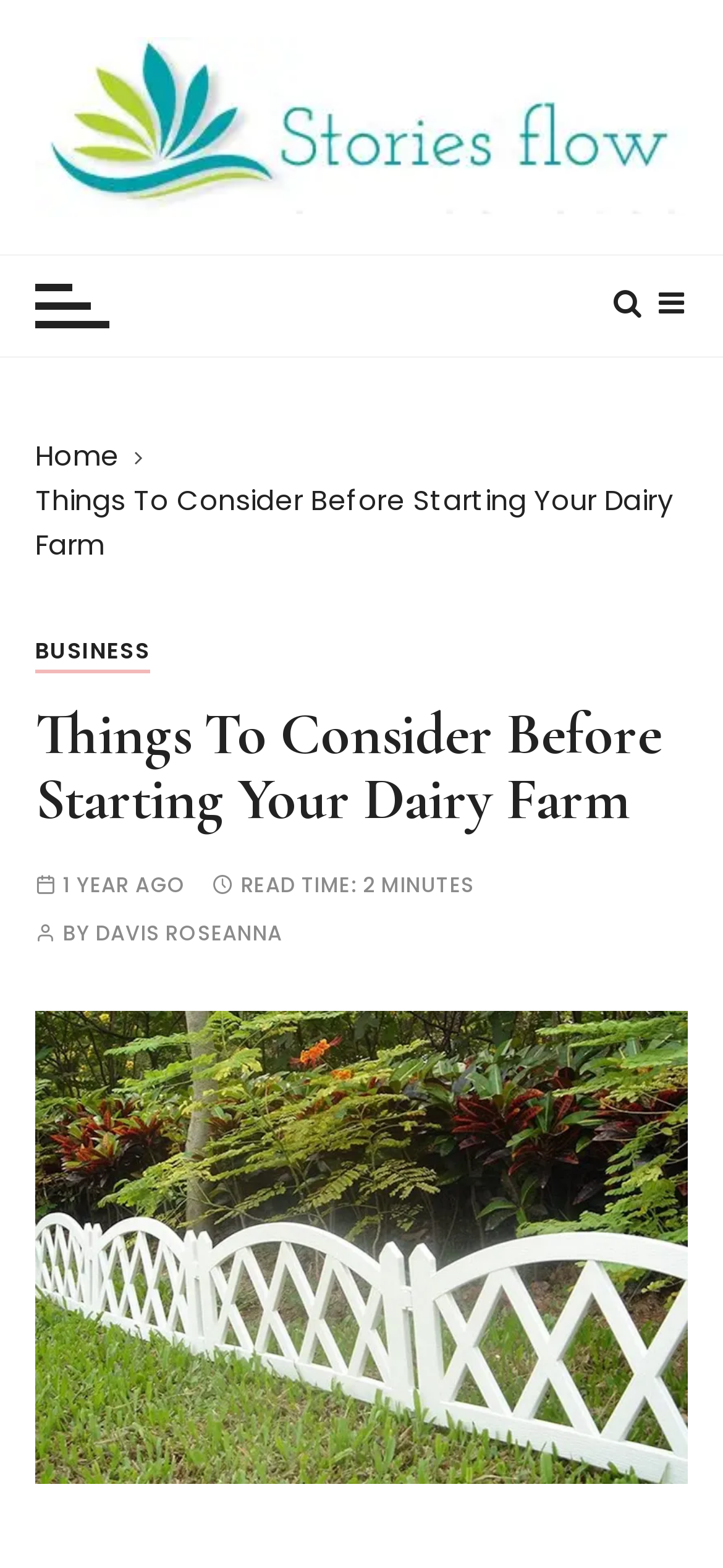Provide a short answer to the following question with just one word or phrase: What is the category of the article?

BUSINESS